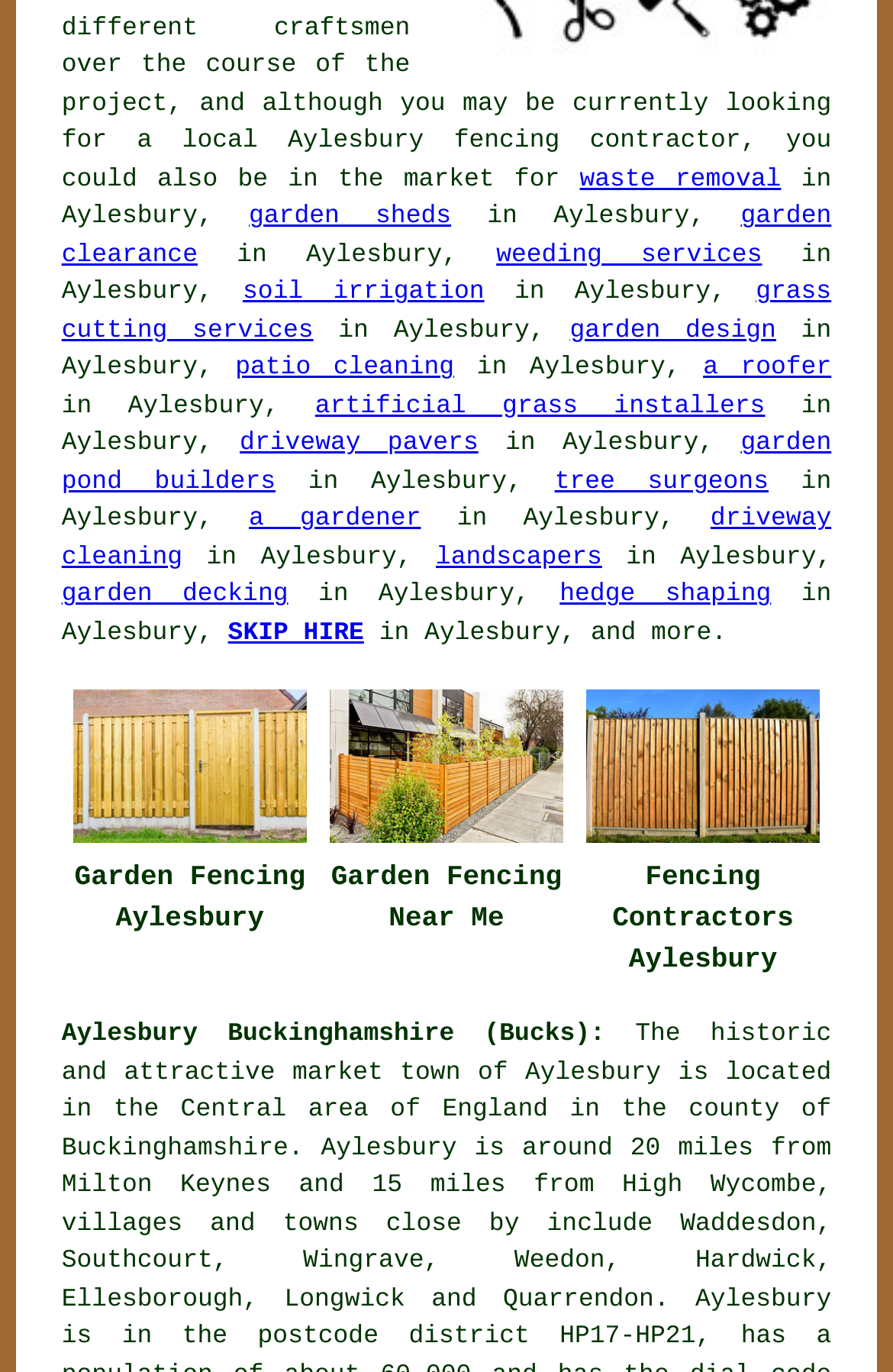Determine the bounding box coordinates for the HTML element described here: "garden pond builders".

[0.069, 0.314, 0.931, 0.362]